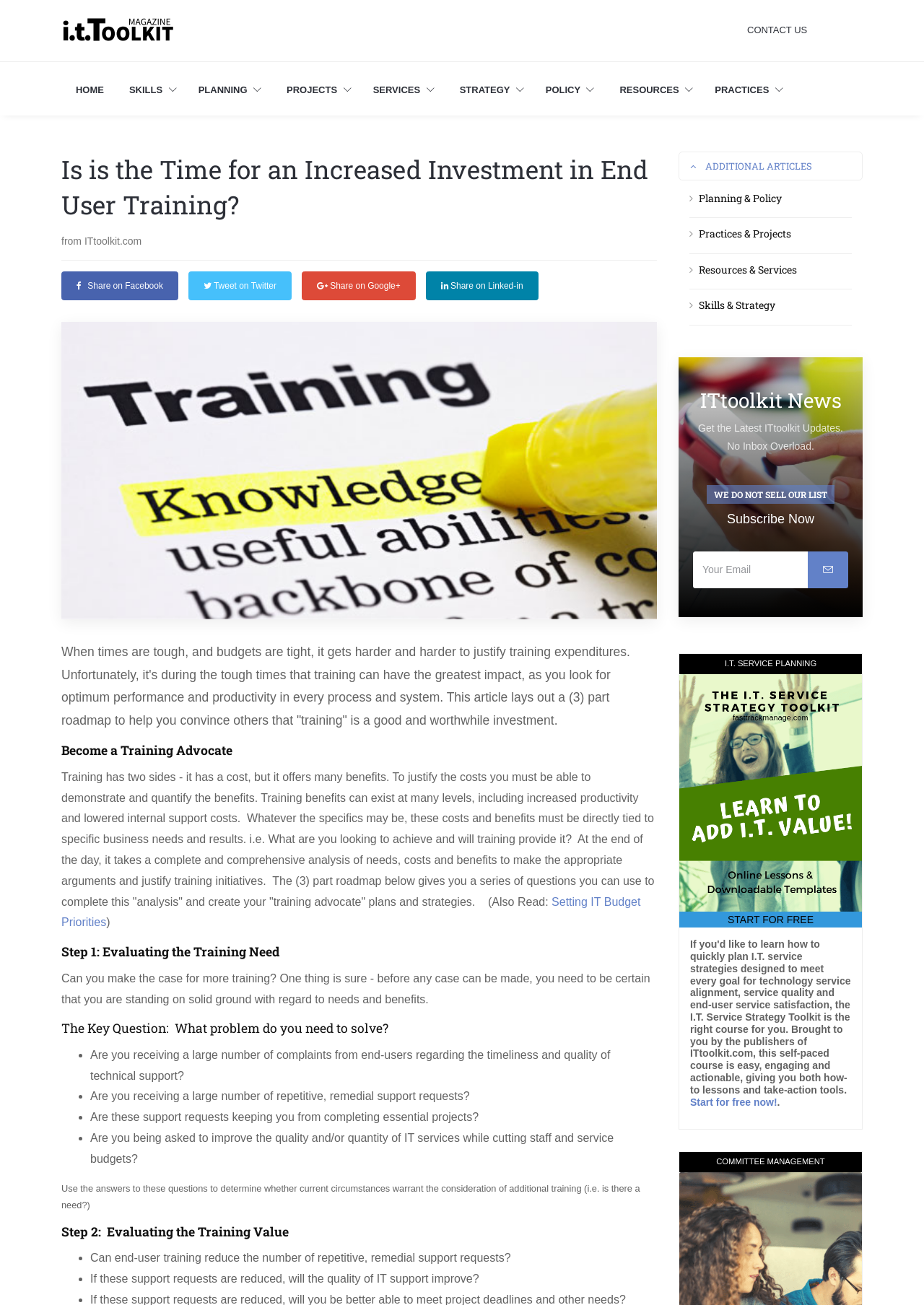Based on the image, give a detailed response to the question: What is the relationship between end-user training and IT support quality?

According to the article, end-user training can improve the quality of IT support by reducing the number of repetitive, remedial support requests, which can lead to improved timeliness and quality of technical support.